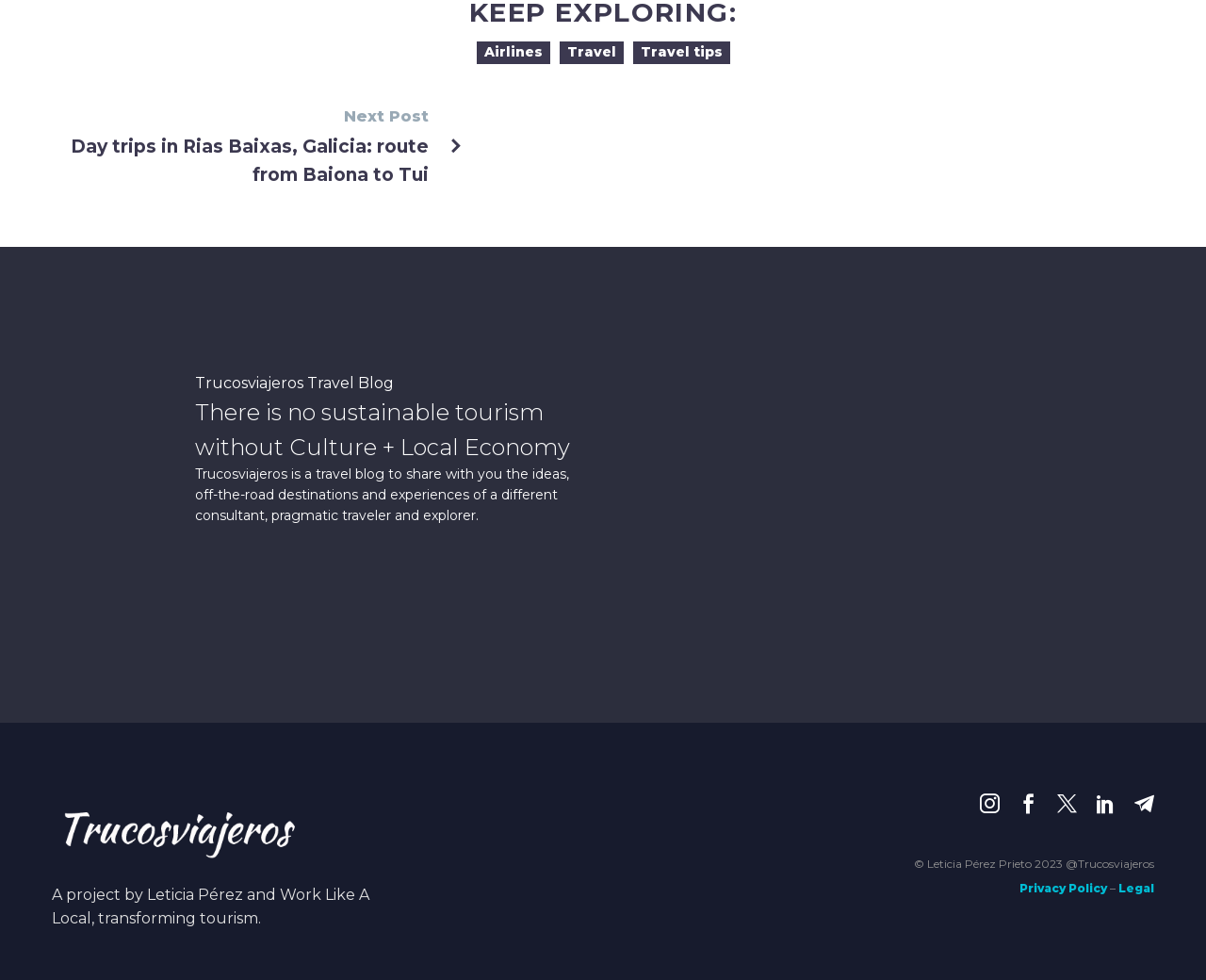Please identify the bounding box coordinates of the clickable area that will allow you to execute the instruction: "Explore travel experiences in Japan".

[0.753, 0.51, 0.795, 0.528]